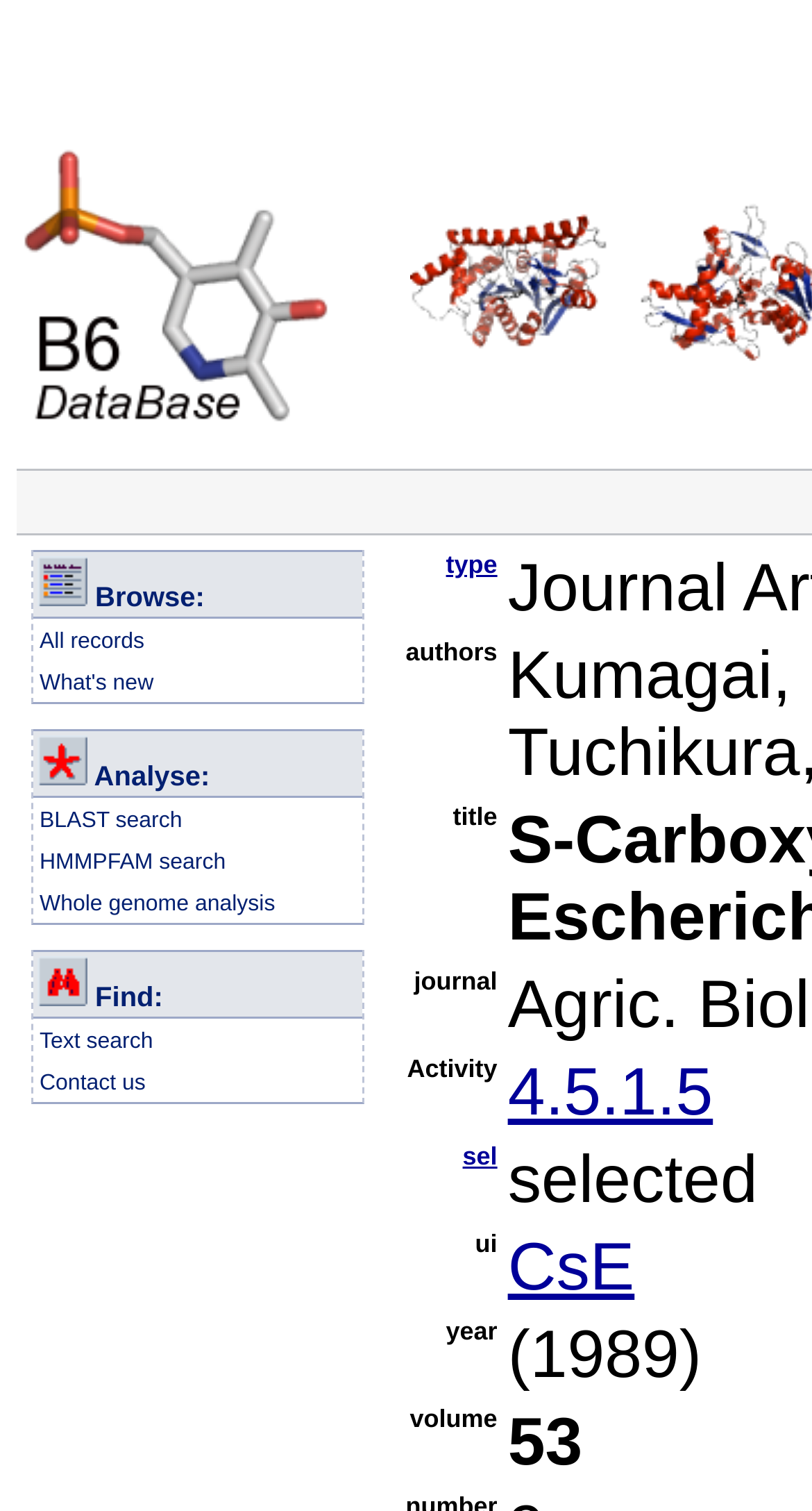Give the bounding box coordinates for the element described by: "4.5.1.5".

[0.625, 0.698, 0.878, 0.747]